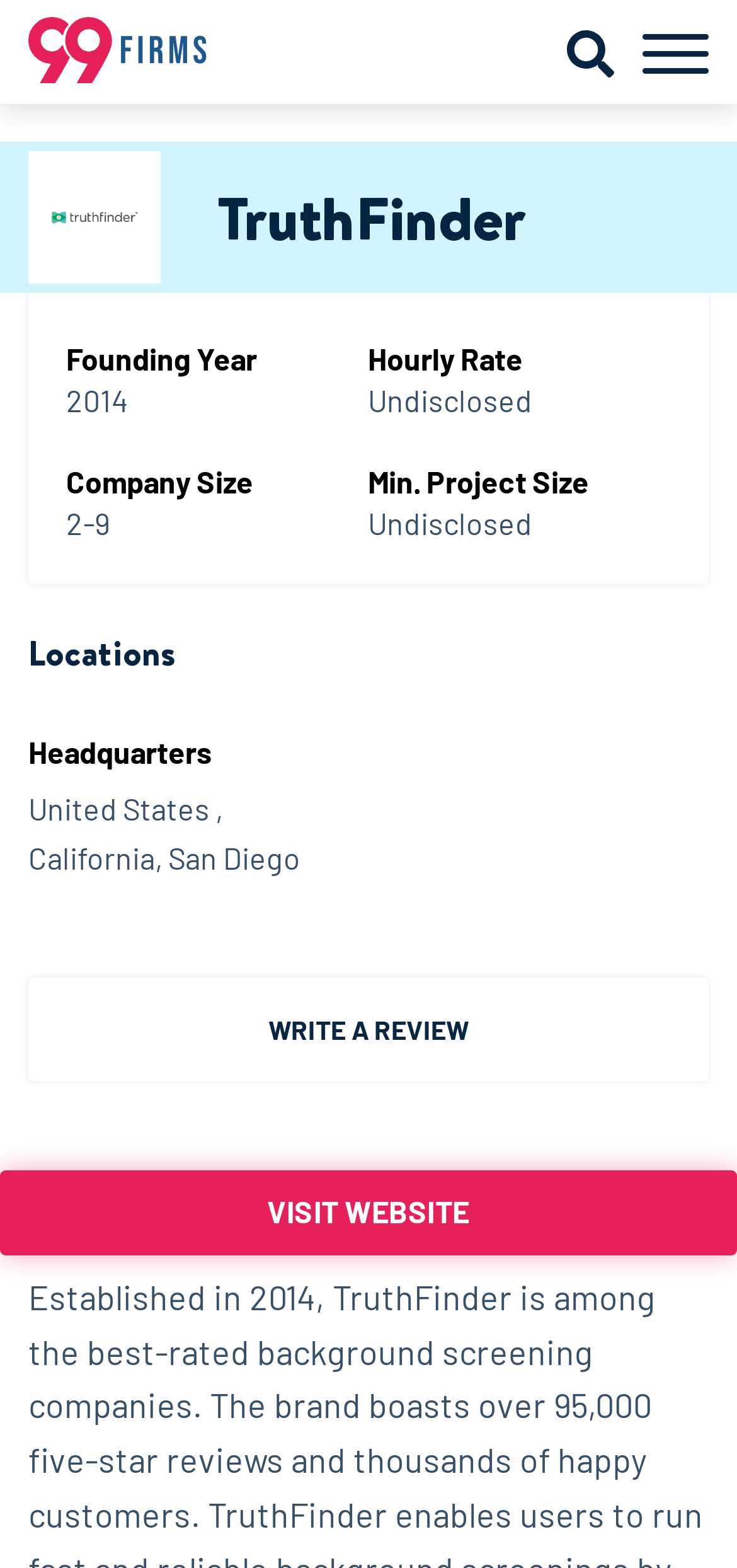What is the company name?
Please look at the screenshot and answer in one word or a short phrase.

TruthFinder